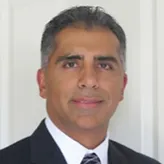Where did Dr. Salyani complete his residency?
Please provide a comprehensive answer based on the visual information in the image.

According to the caption, Dr. Asif Salyani completed his residency at the University of Toronto, which is a prestigious institution in Canada.